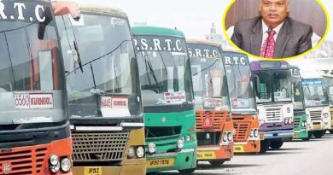What is the purpose of the buses? Analyze the screenshot and reply with just one word or a short phrase.

To facilitate travel